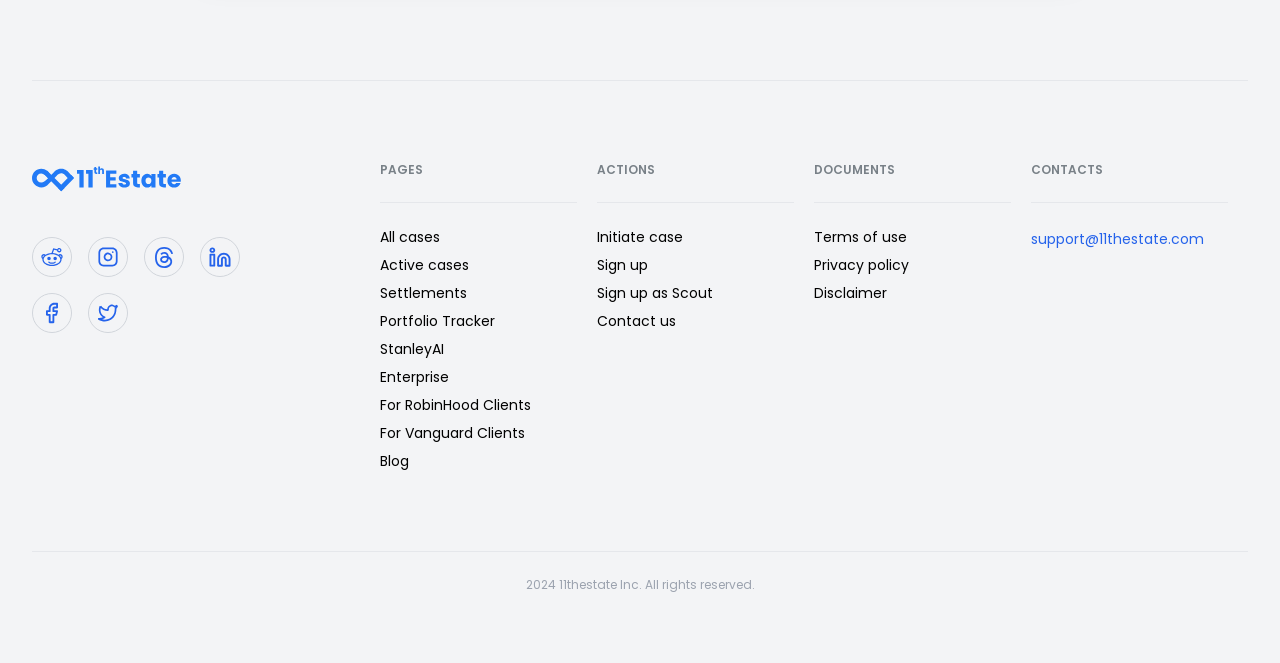What is the last link in the 'PAGES' category?
Could you answer the question in a detailed manner, providing as much information as possible?

In the 'PAGES' category, I can see multiple links, and the last one is 'For Vanguard Clients'. This link is located at the bottom of the 'PAGES' category.